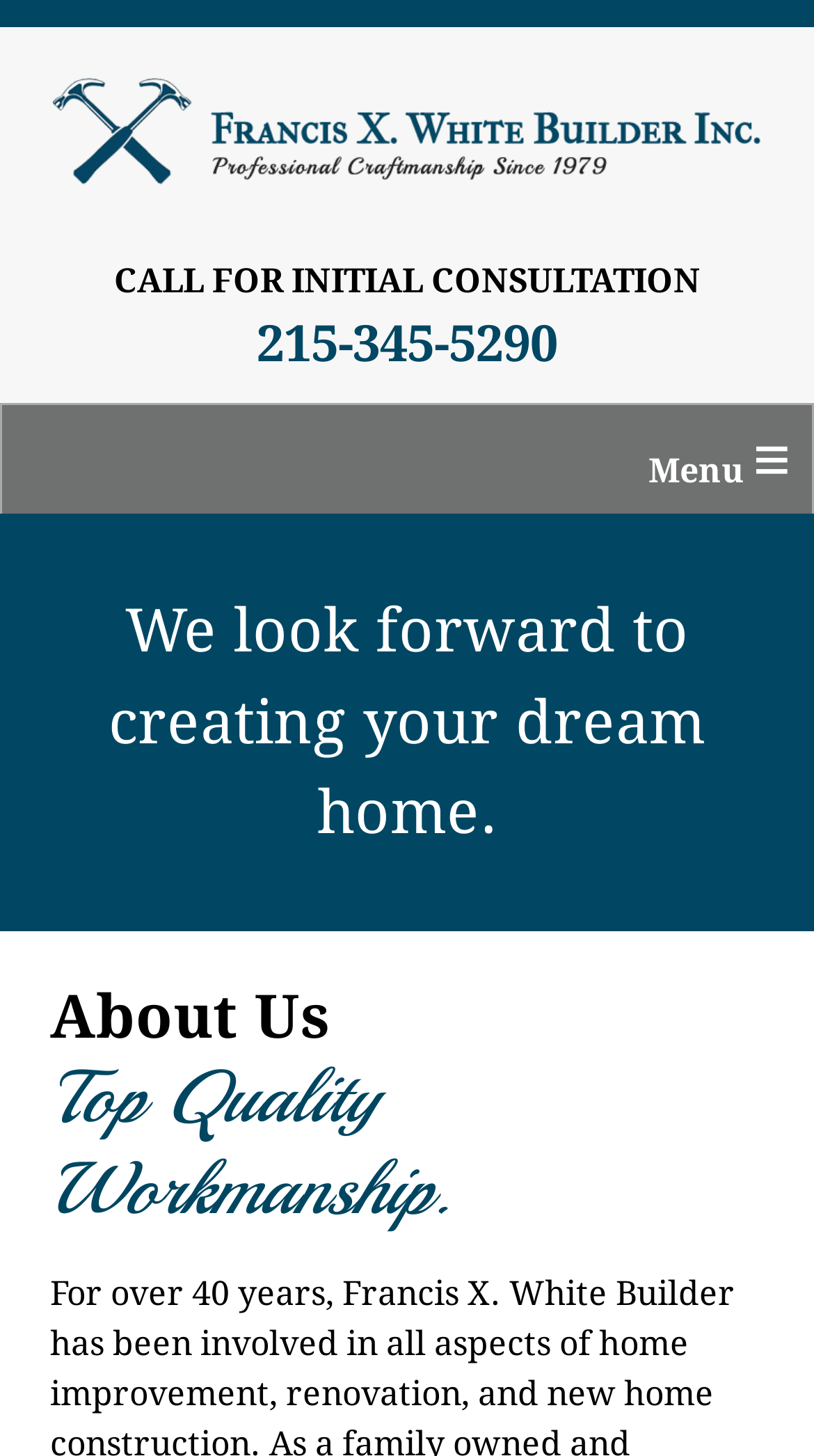Determine the bounding box for the described HTML element: "alt="Bucks County Builder"". Ensure the coordinates are four float numbers between 0 and 1 in the format [left, top, right, bottom].

[0.062, 0.097, 0.938, 0.124]